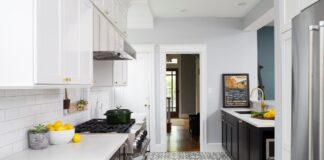What type of stove is positioned center stage?
Please answer the question with a single word or phrase, referencing the image.

Gas stove